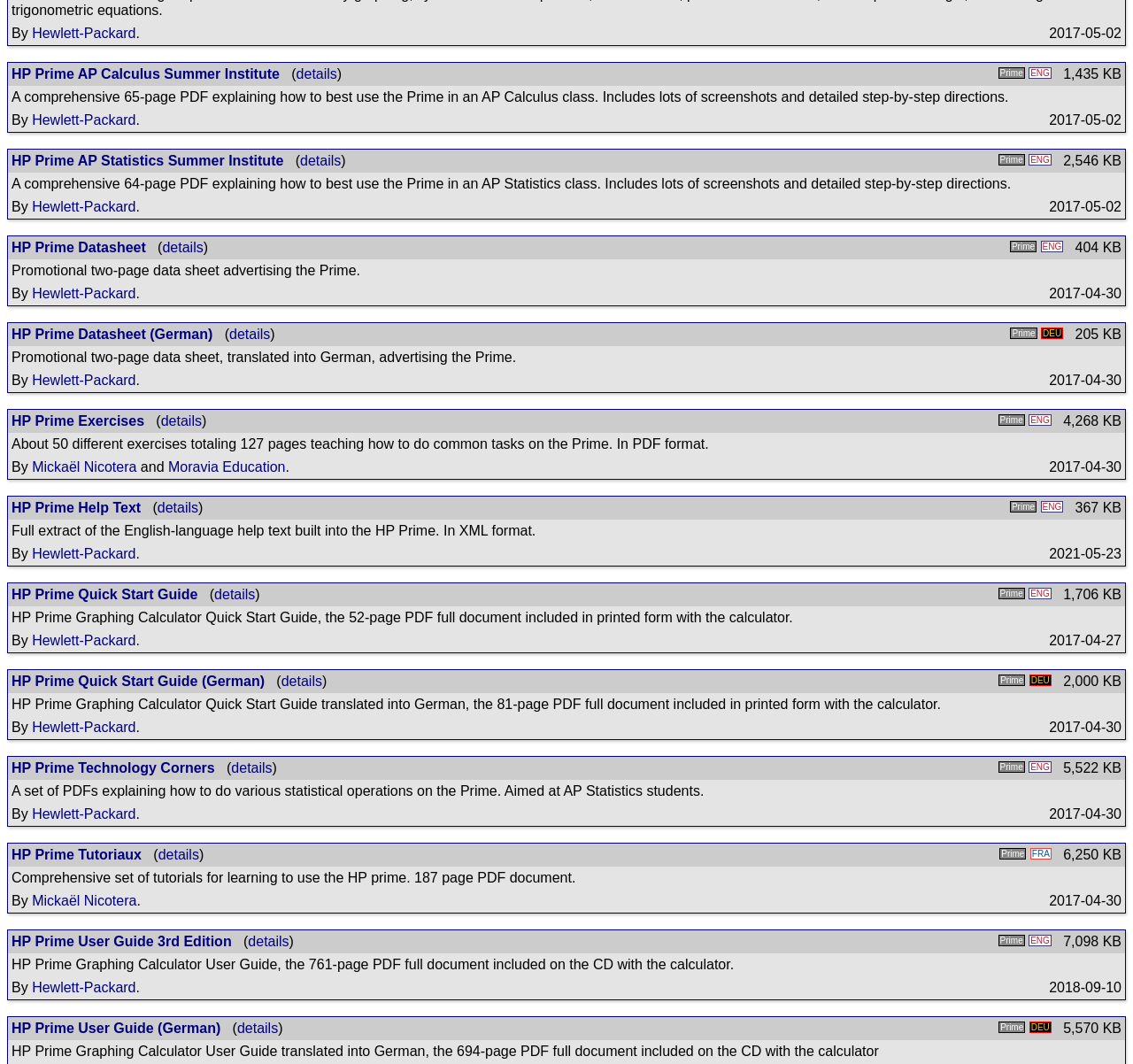Please use the details from the image to answer the following question comprehensively:
What is the language of the HP Prime Datasheet (German)?

I found the text 'HP Prime Datasheet (German)' and noticed that it has a language specification, which is German.